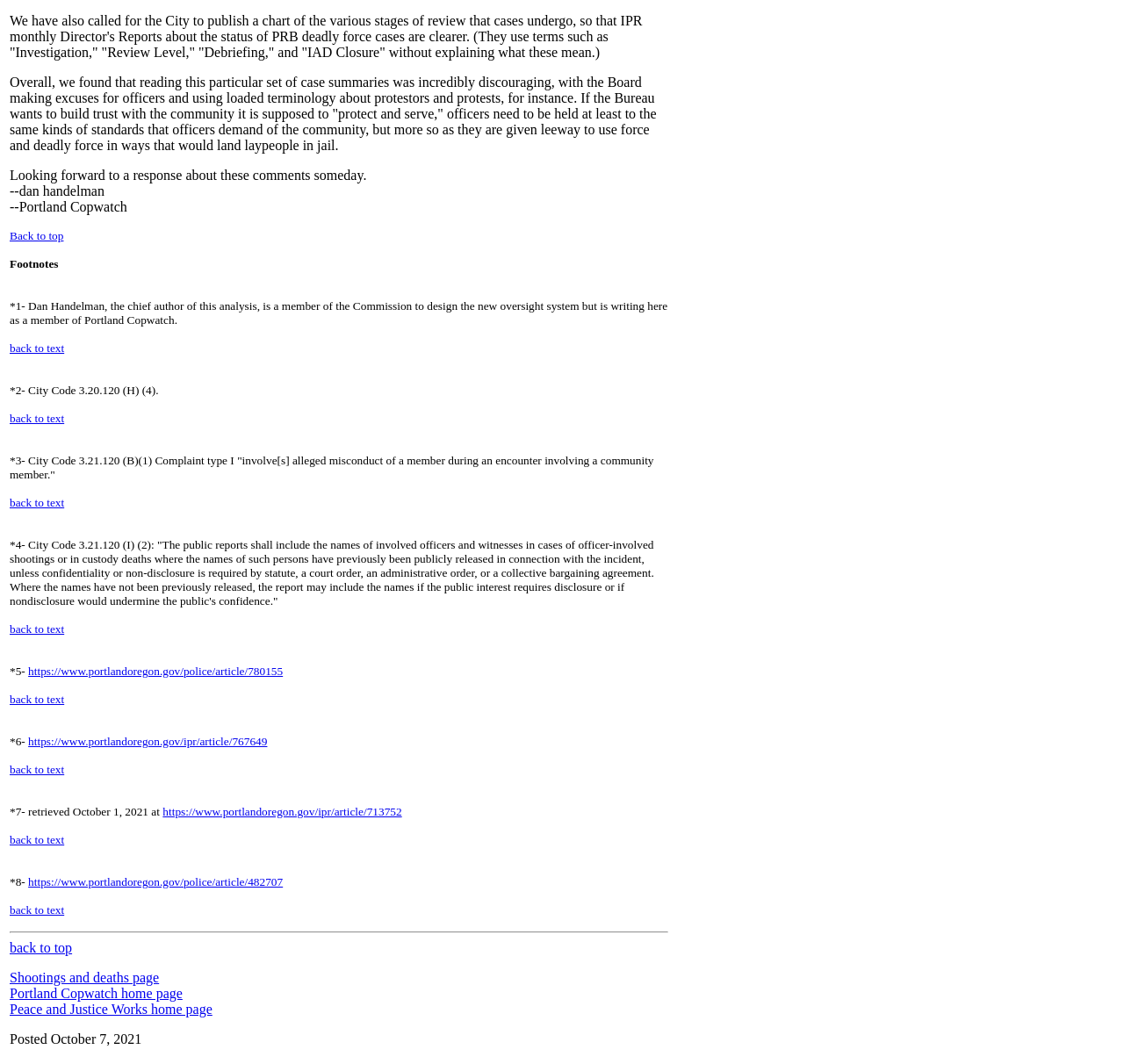Determine the bounding box of the UI component based on this description: "Shootings and deaths page". The bounding box coordinates should be four float values between 0 and 1, i.e., [left, top, right, bottom].

[0.009, 0.912, 0.142, 0.926]